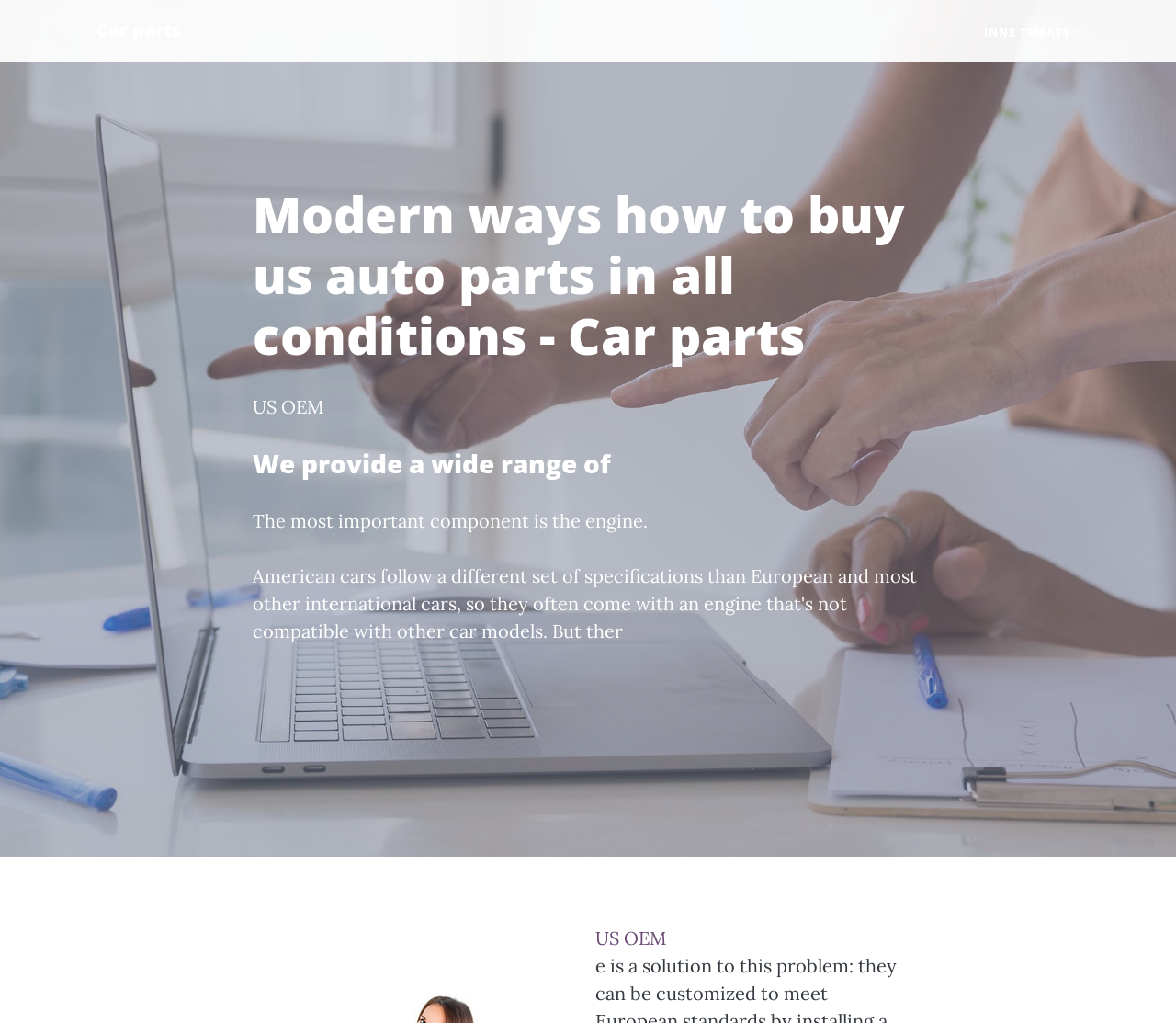Please provide a comprehensive response to the question based on the details in the image: What type of OEM is mentioned on the webpage?

The webpage mentions 'US OEM' which suggests that the webpage is discussing Original Equipment Manufacturer parts specifically from the United States.